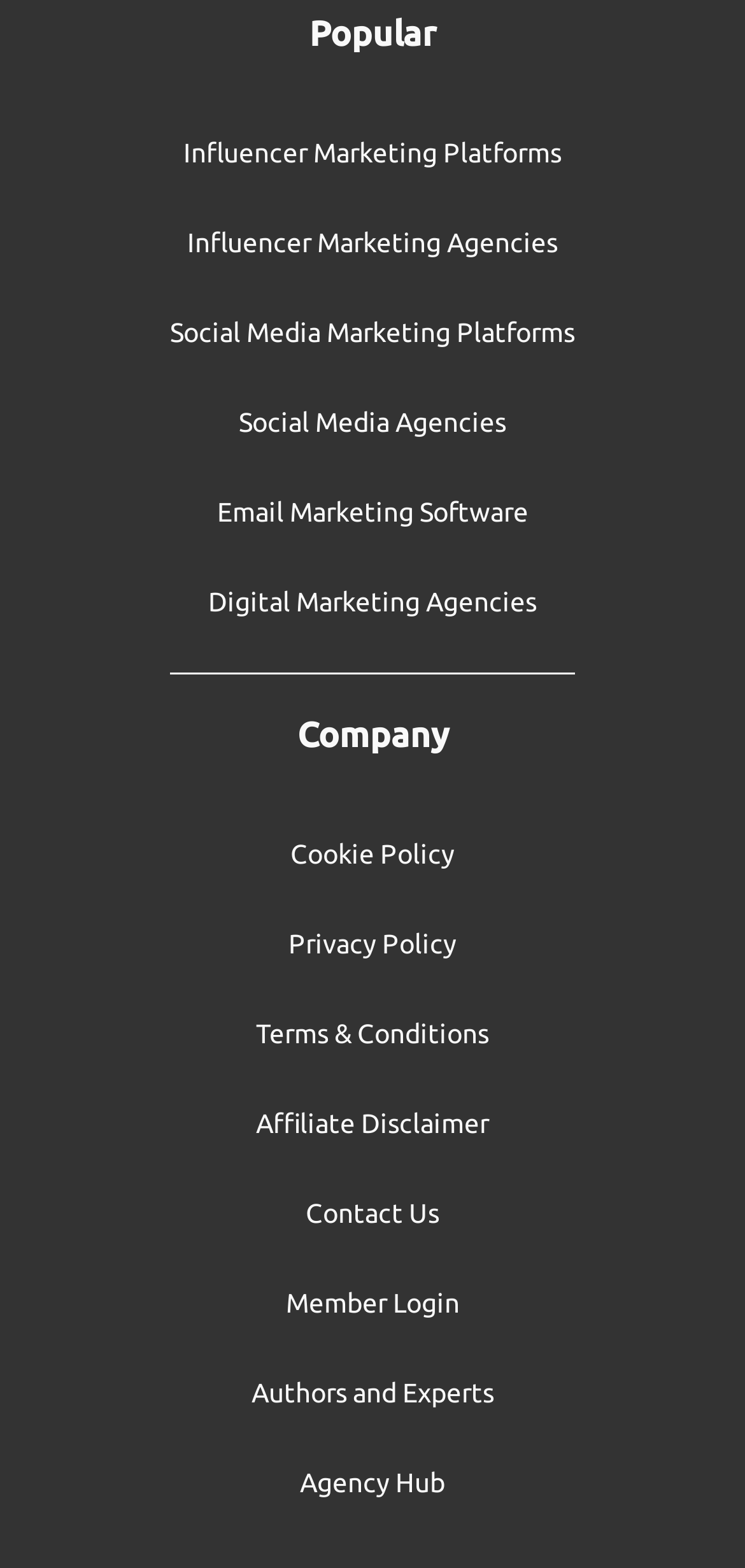Give a concise answer using one word or a phrase to the following question:
How many sections are in the footer?

2